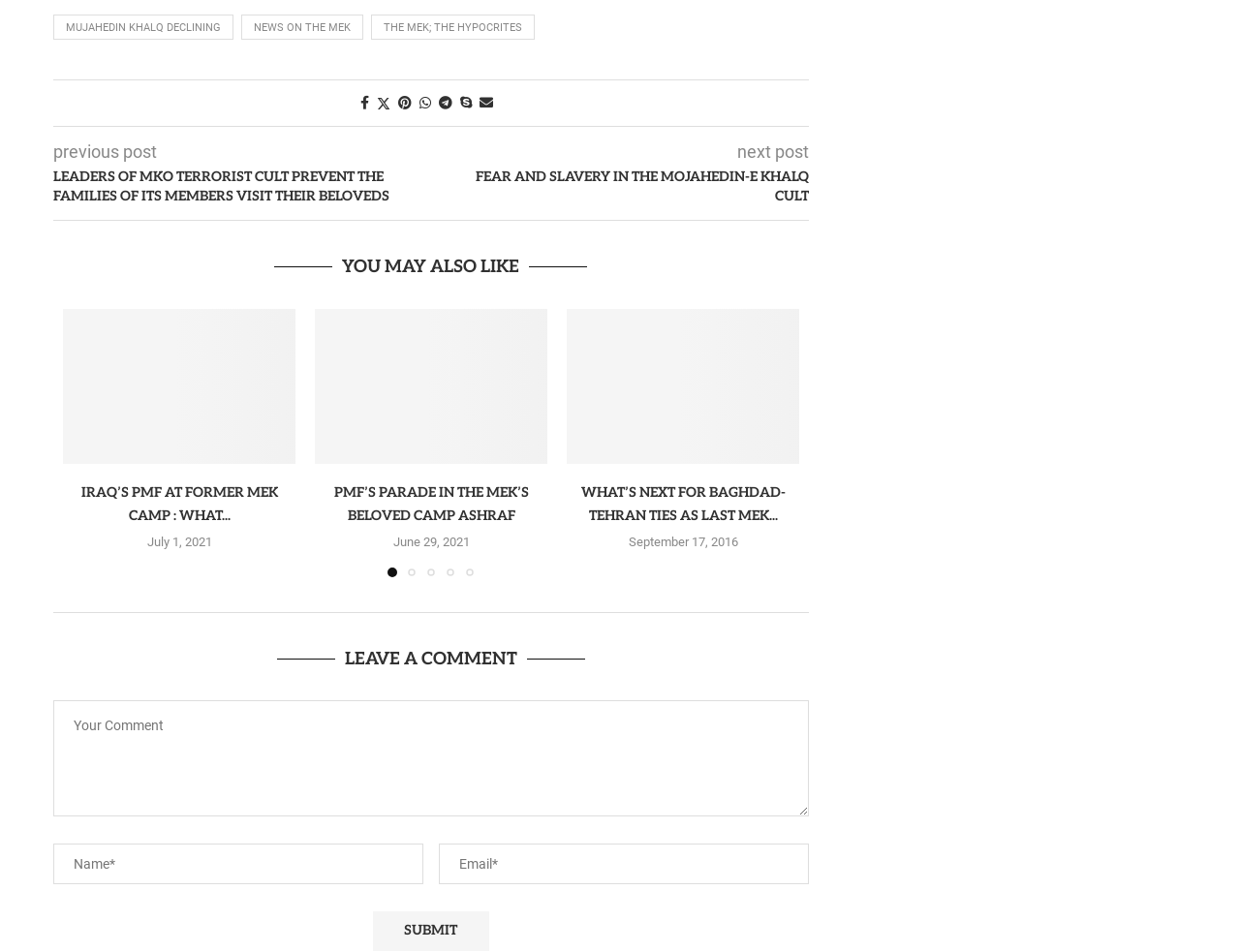Please respond in a single word or phrase: 
What is the title of the first post?

LEADERS OF MKO TERRORIST CULT PREVENT THE FAMILIES OF ITS MEMBERS VISIT THEIR BELOVEDS